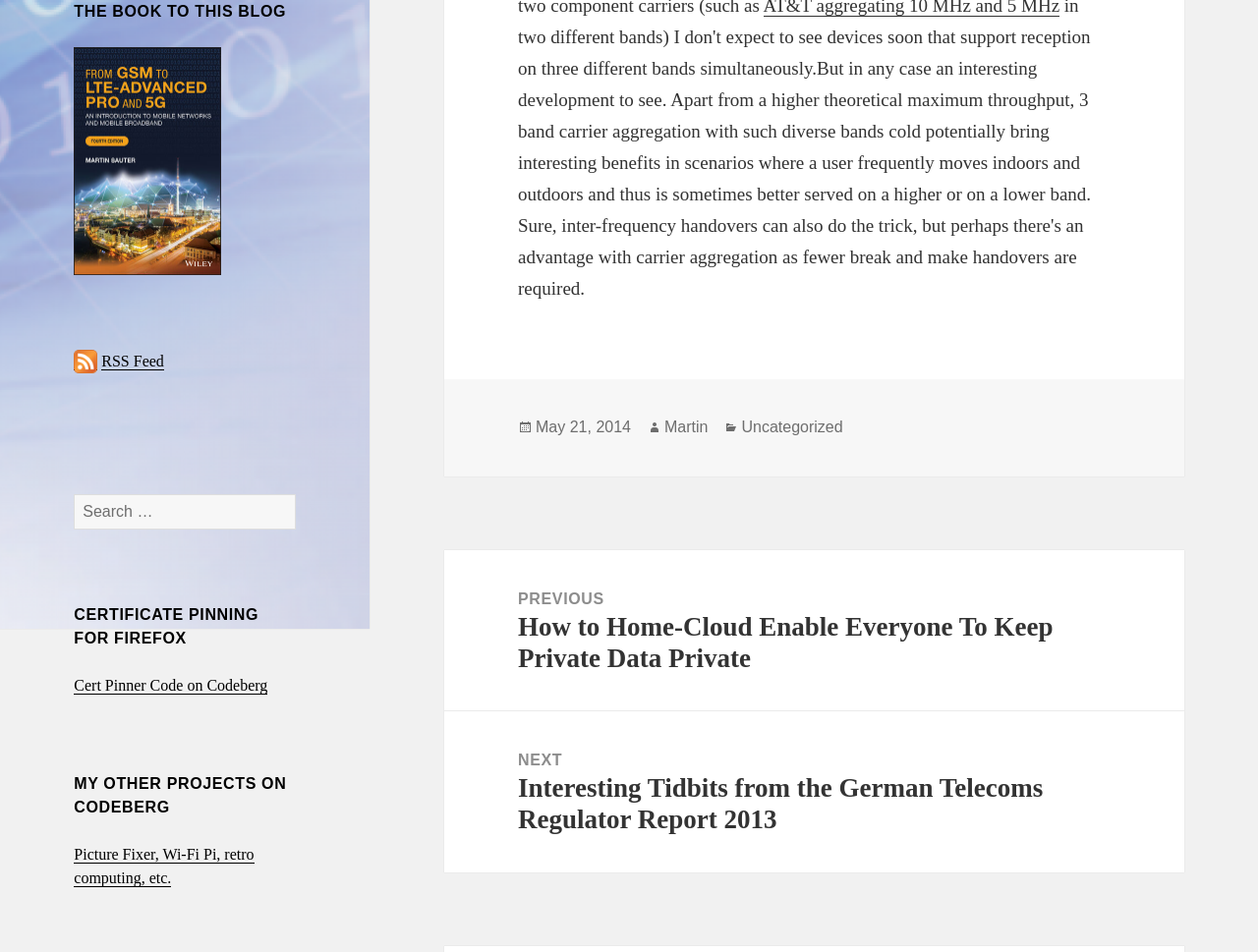Please determine the bounding box coordinates for the element with the description: "Martin".

[0.528, 0.44, 0.563, 0.458]